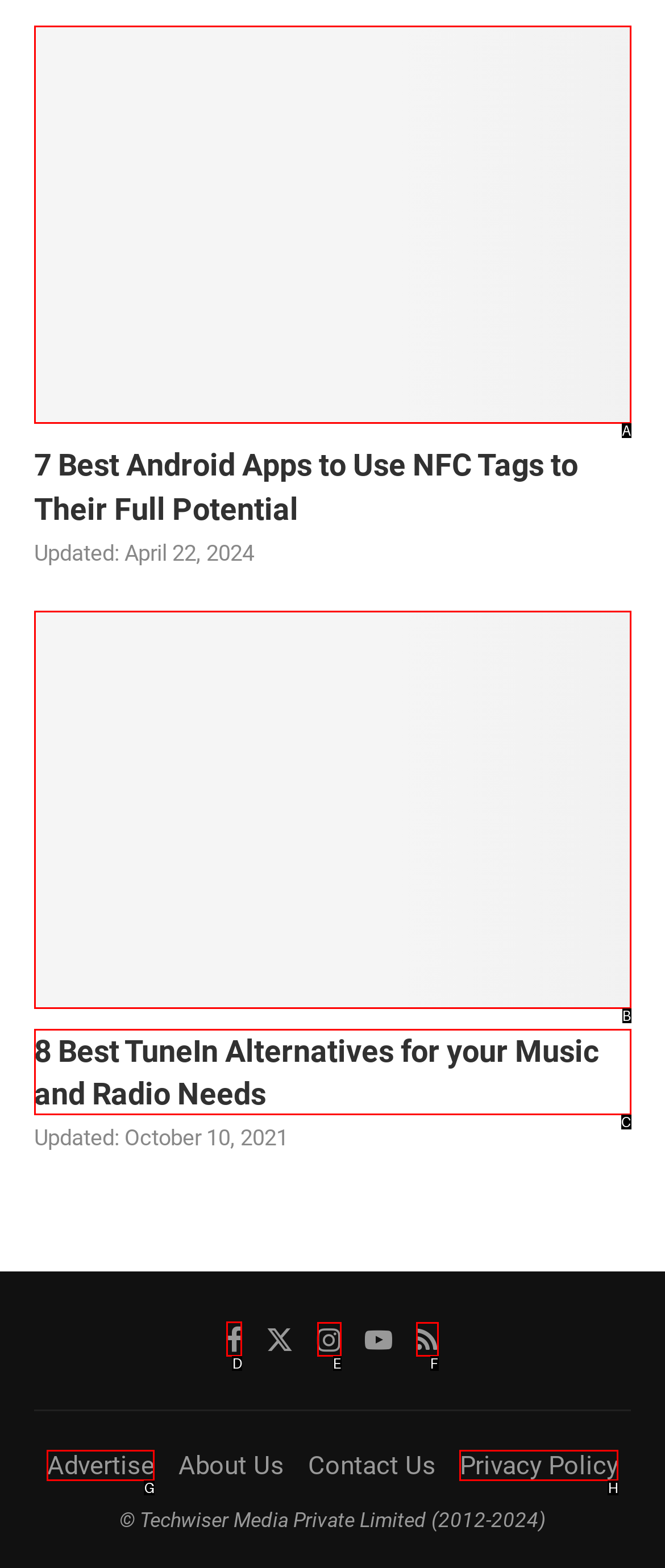Determine which HTML element should be clicked to carry out the following task: Visit the Facebook page Respond with the letter of the appropriate option.

D